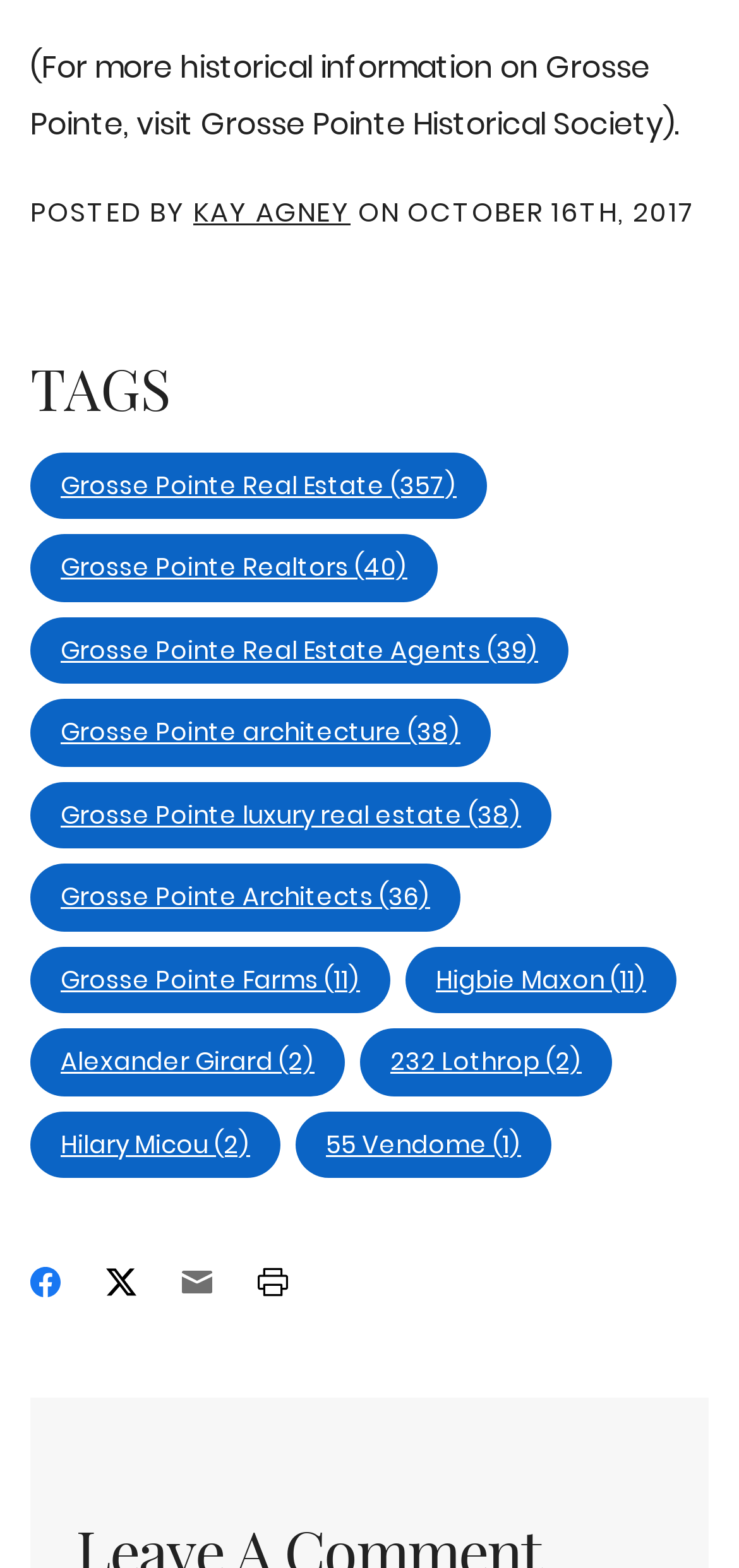How many links are related to Grosse Pointe Real Estate?
Use the screenshot to answer the question with a single word or phrase.

1